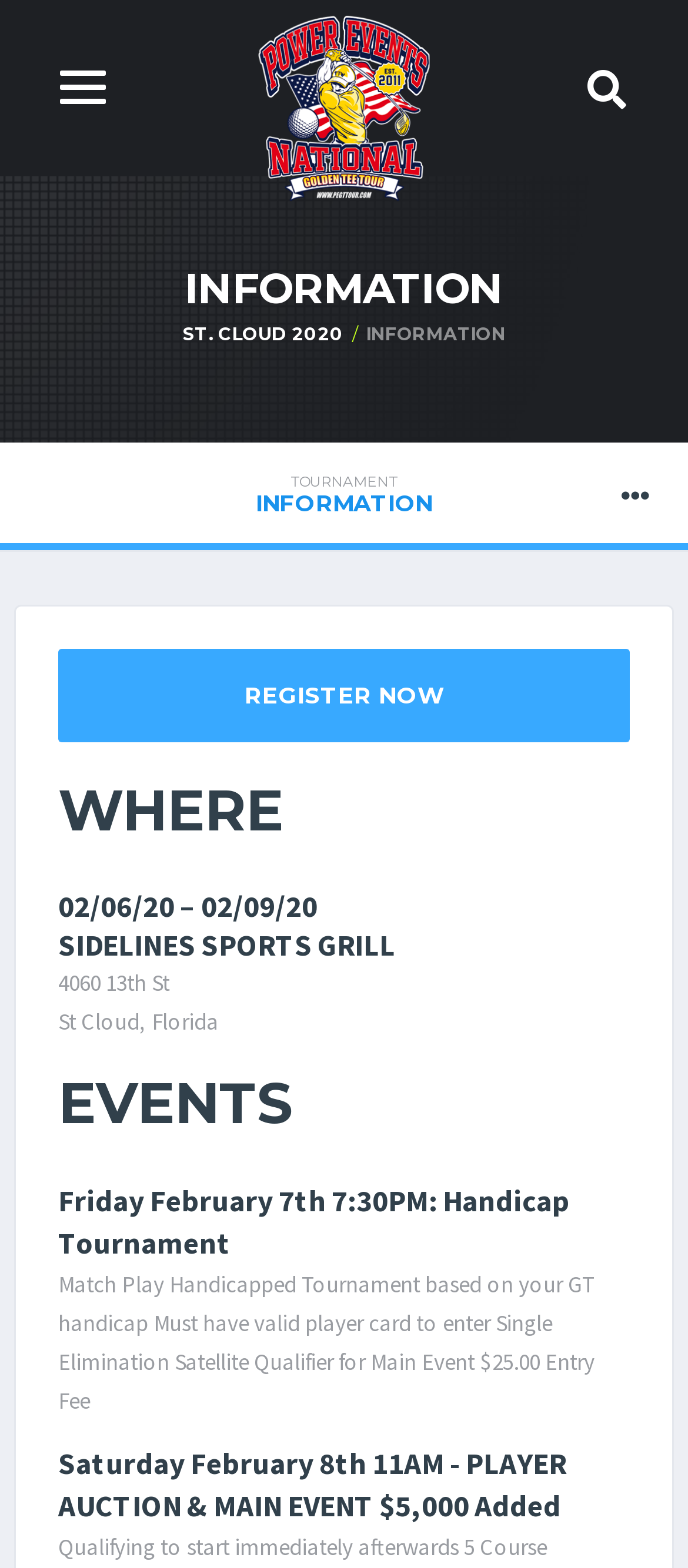Please give a succinct answer to the question in one word or phrase:
What is the date of the Handicap Tournament?

Friday February 7th